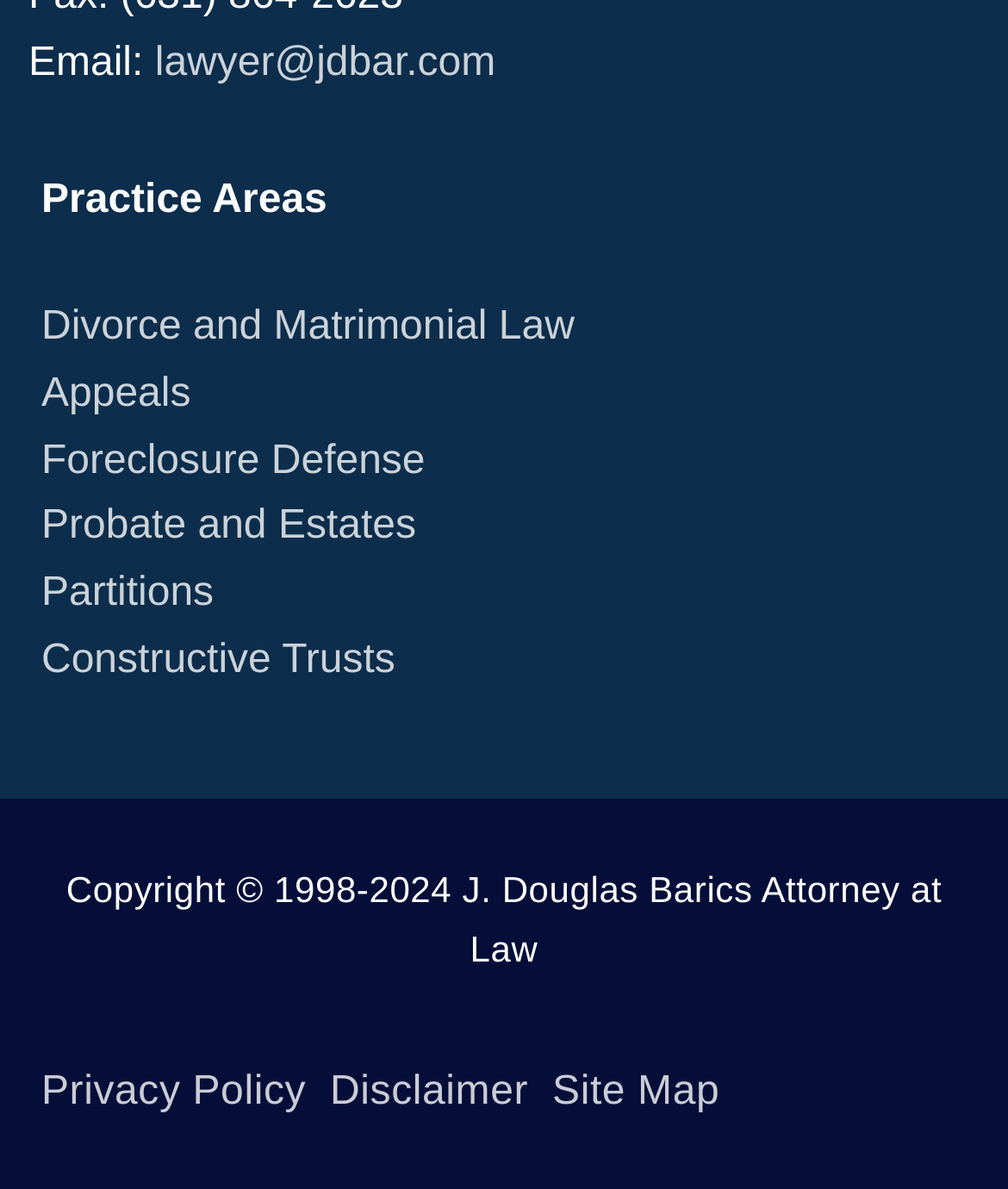Please find the bounding box coordinates of the section that needs to be clicked to achieve this instruction: "Learn about Divorce and Matrimonial Law".

[0.041, 0.256, 0.57, 0.293]